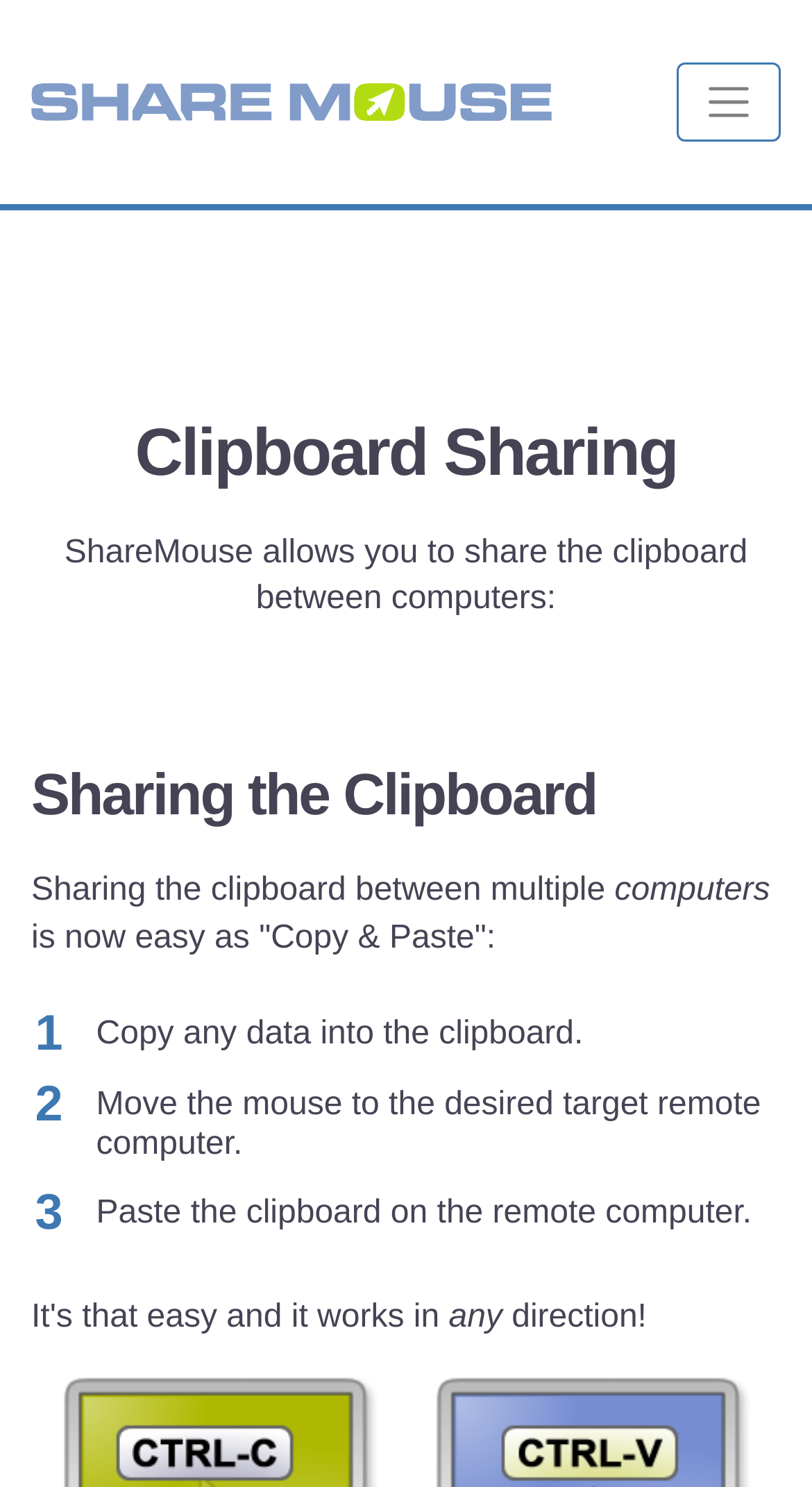Give a concise answer of one word or phrase to the question: 
What is the purpose of ShareMouse?

Share clipboard between Mac and PC